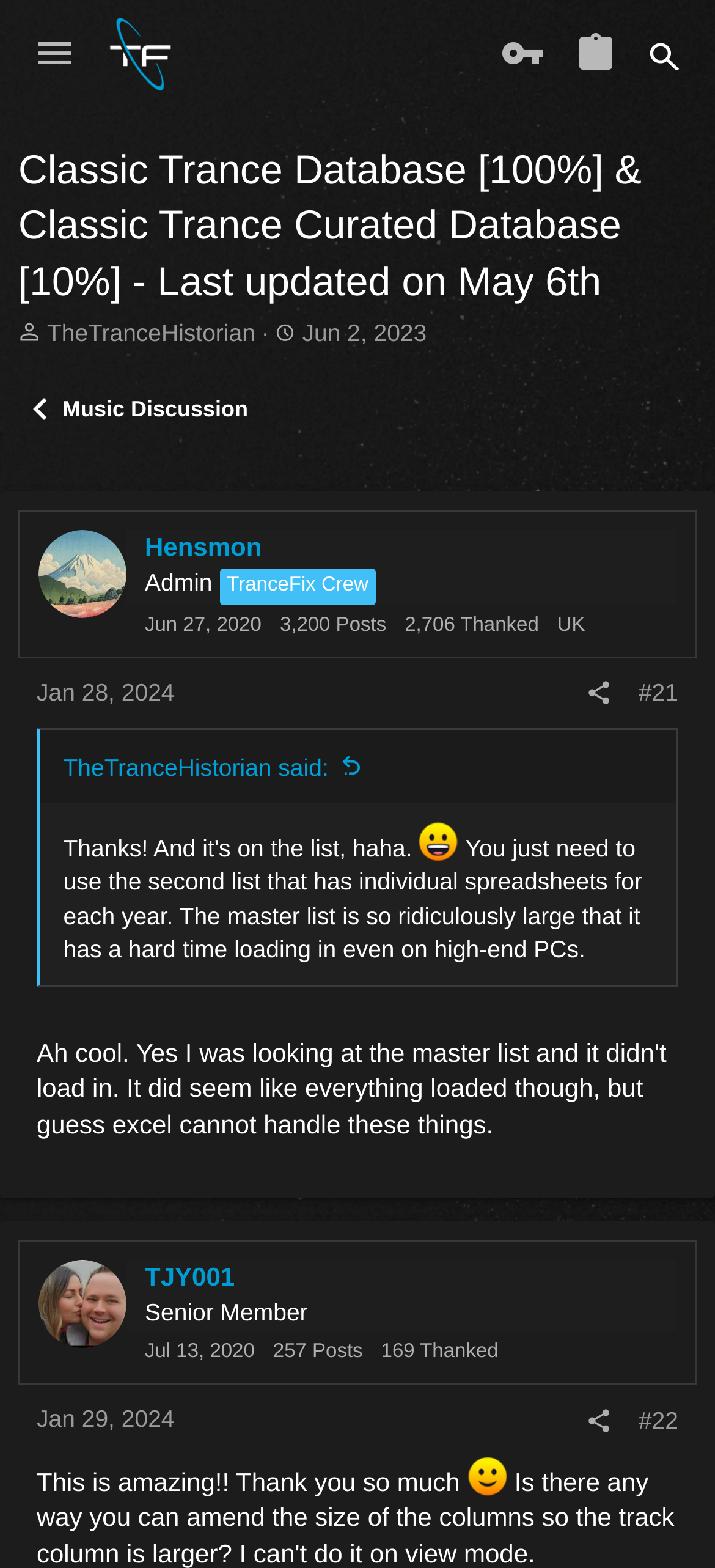Please identify the bounding box coordinates of where to click in order to follow the instruction: "view photo galleries".

None